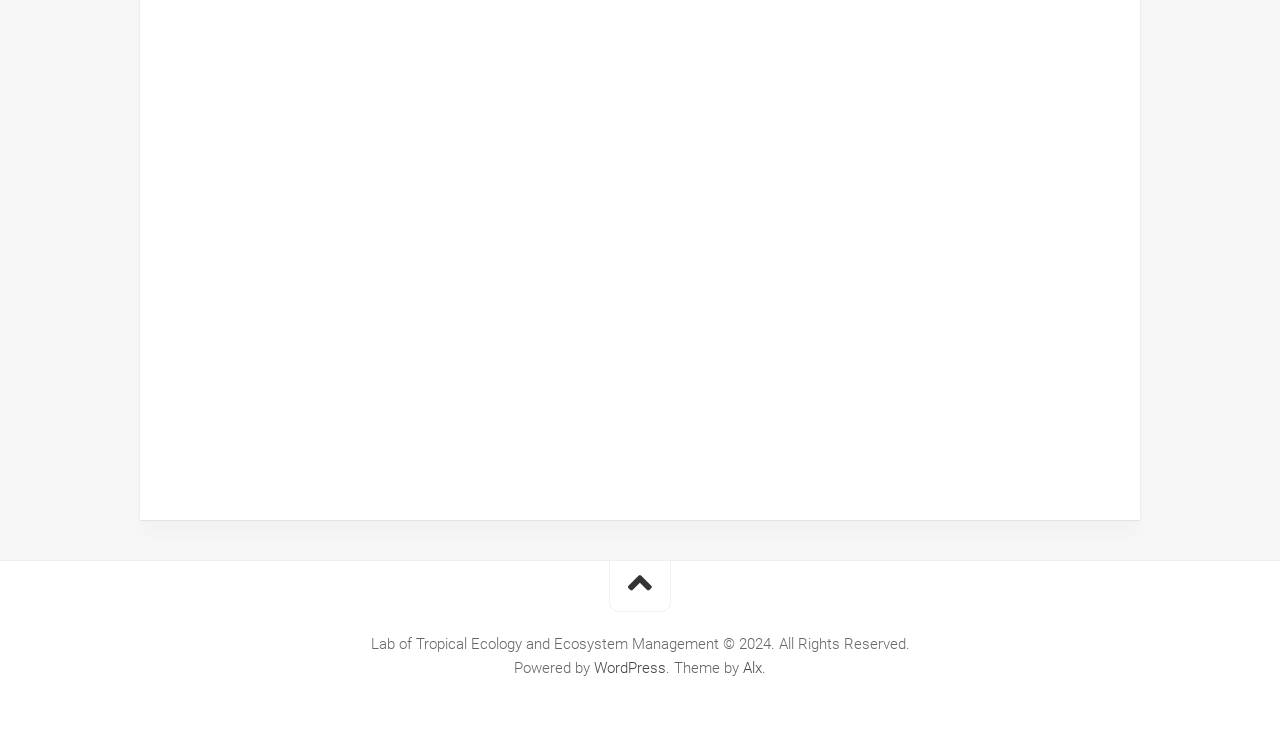What is the theme of the website by?
Please give a detailed and elaborate explanation in response to the question.

I found the theme of the website by looking at the link element with the text 'Alx' which is located at the bottom of the page, next to the text 'Theme by'.